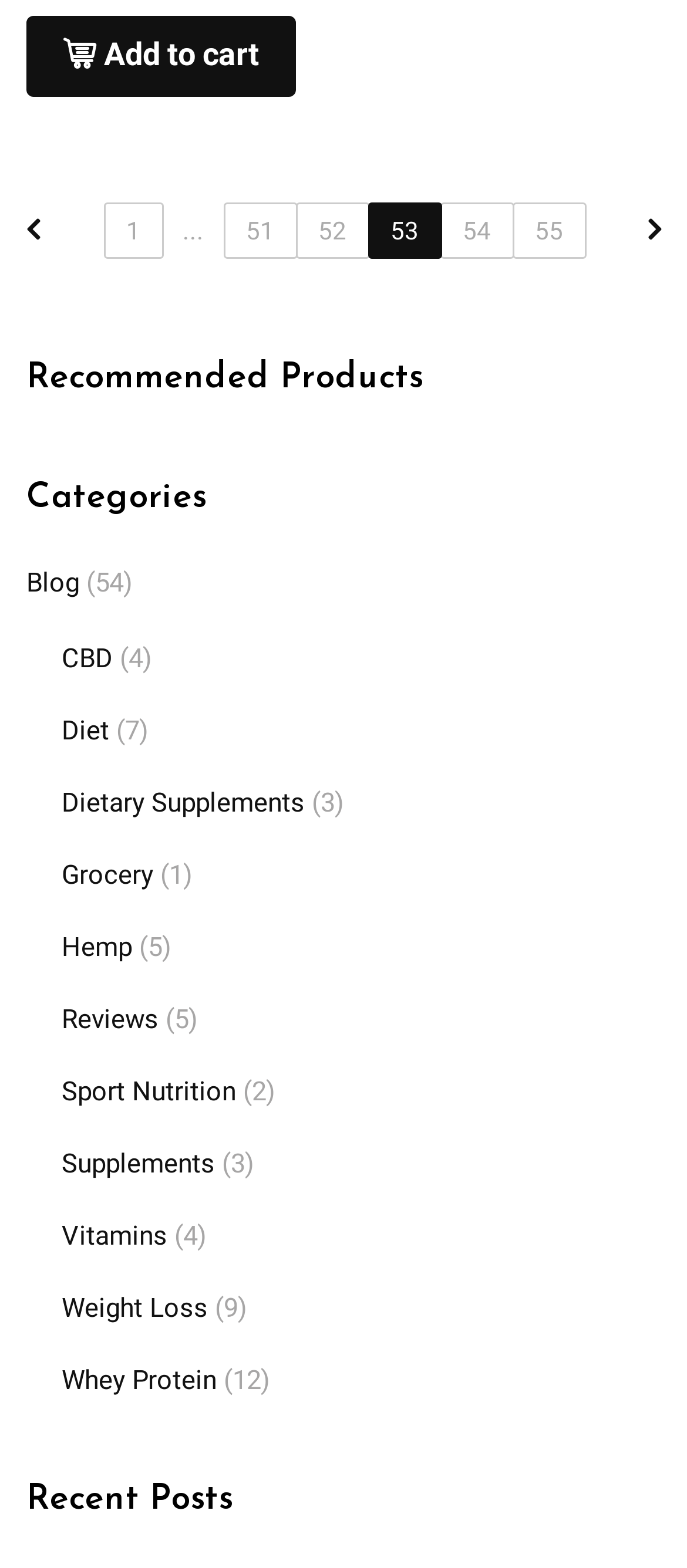Identify the bounding box of the HTML element described here: "Add to cart". Provide the coordinates as four float numbers between 0 and 1: [left, top, right, bottom].

[0.038, 0.01, 0.431, 0.062]